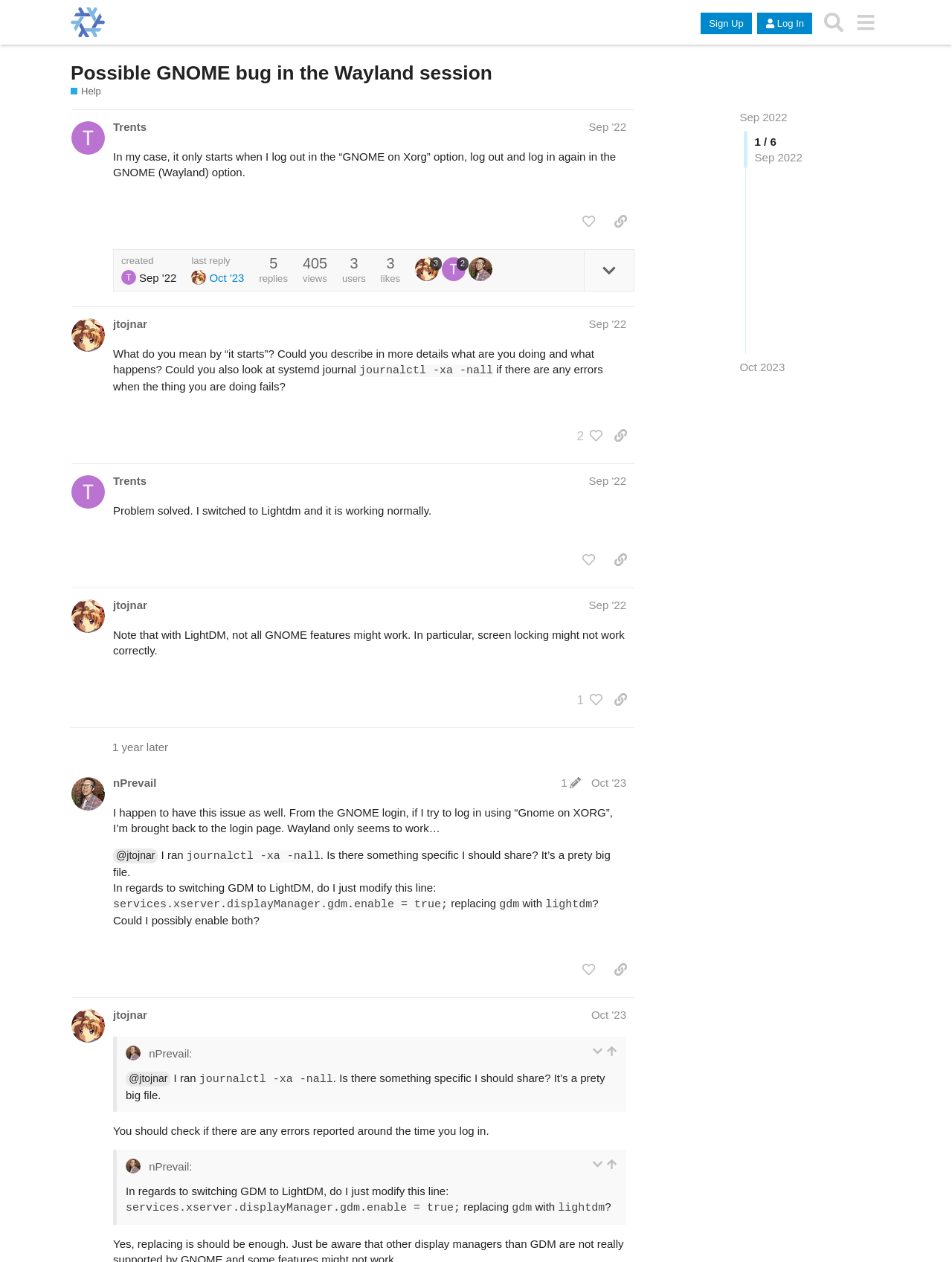Please determine the bounding box coordinates for the element with the description: "title="like this post"".

[0.604, 0.434, 0.633, 0.454]